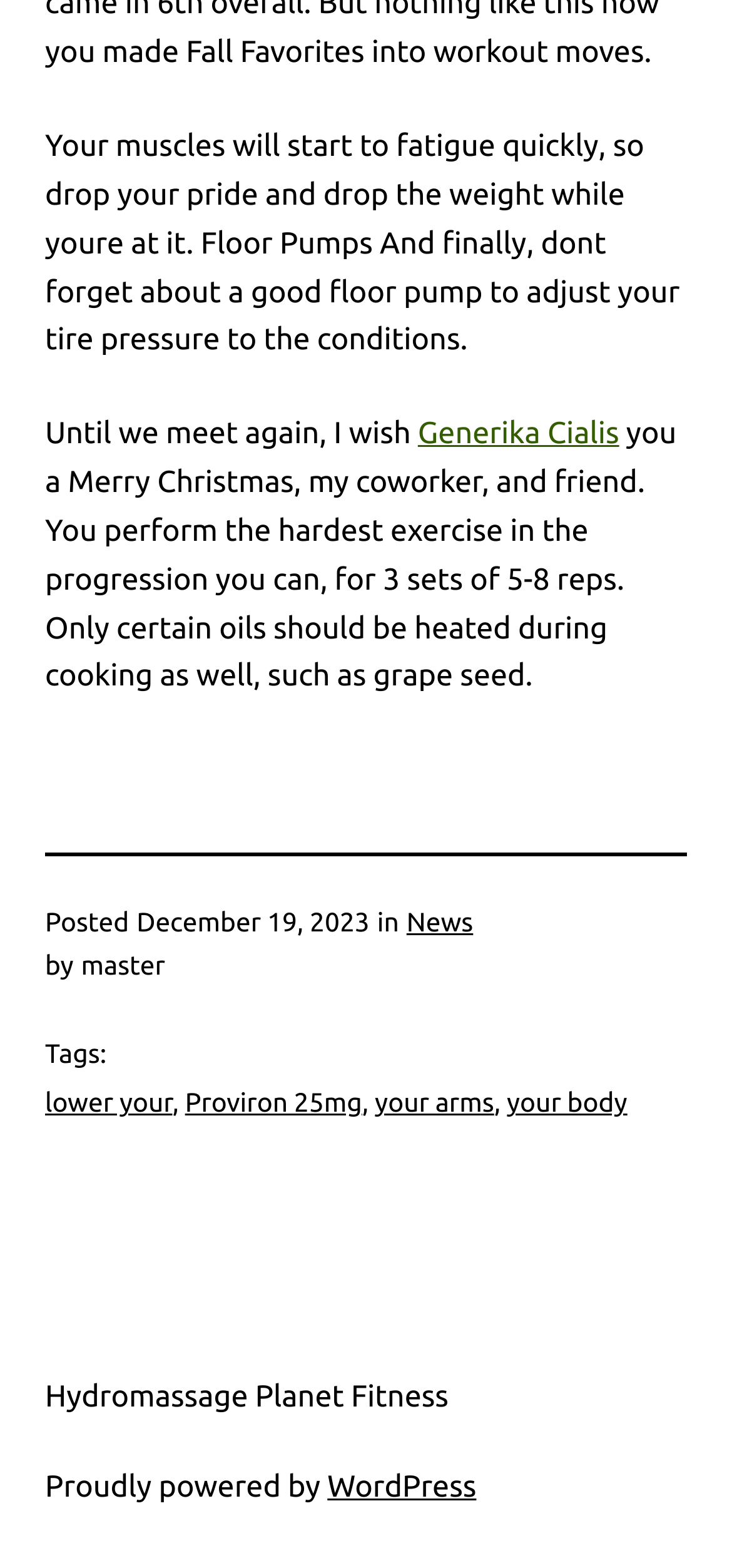What are the tags of the article?
Give a one-word or short-phrase answer derived from the screenshot.

lower your, Proviron 25mg, your arms, your body